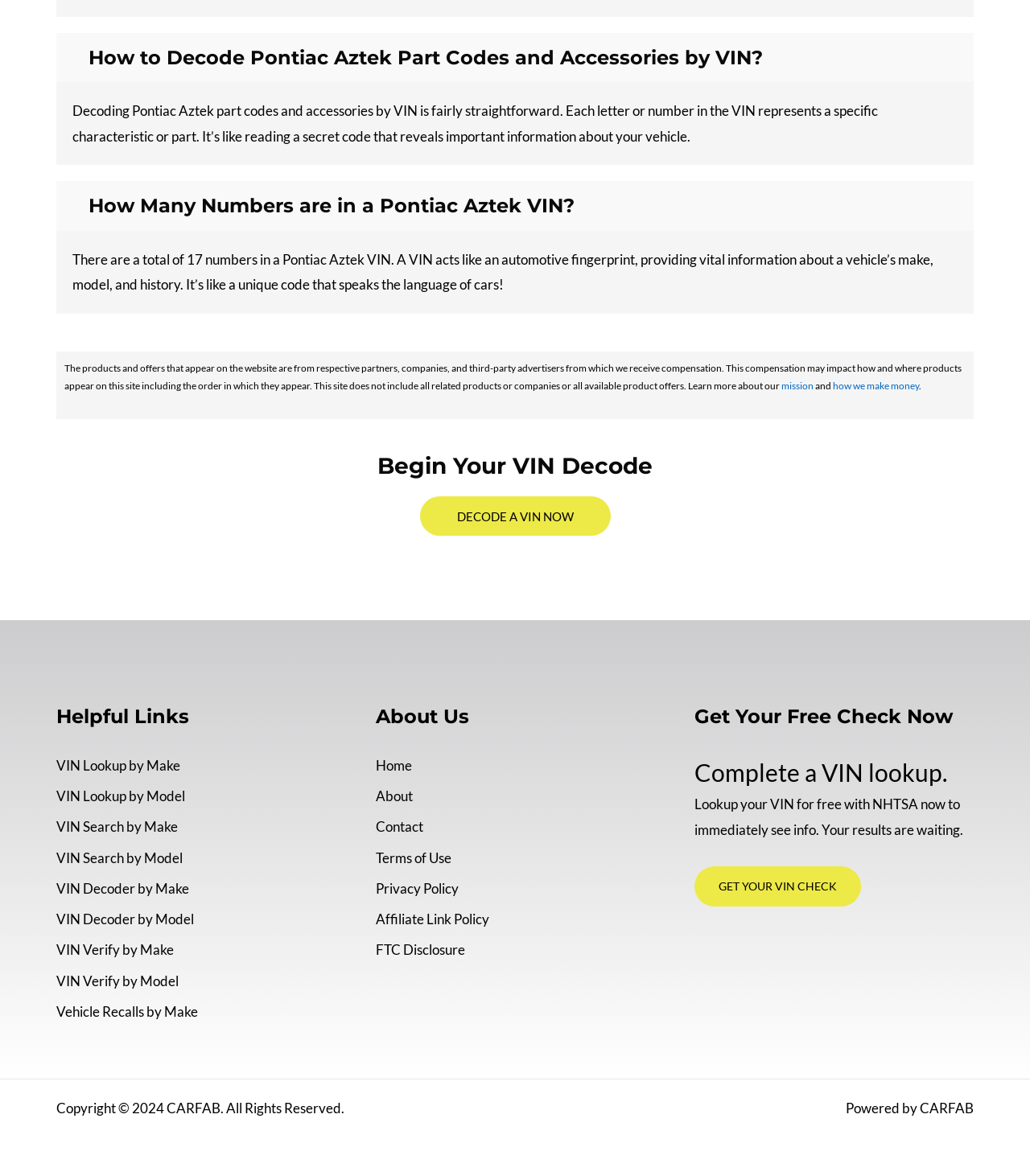Answer the question below in one word or phrase:
What can be done with a VIN lookup?

Get free check